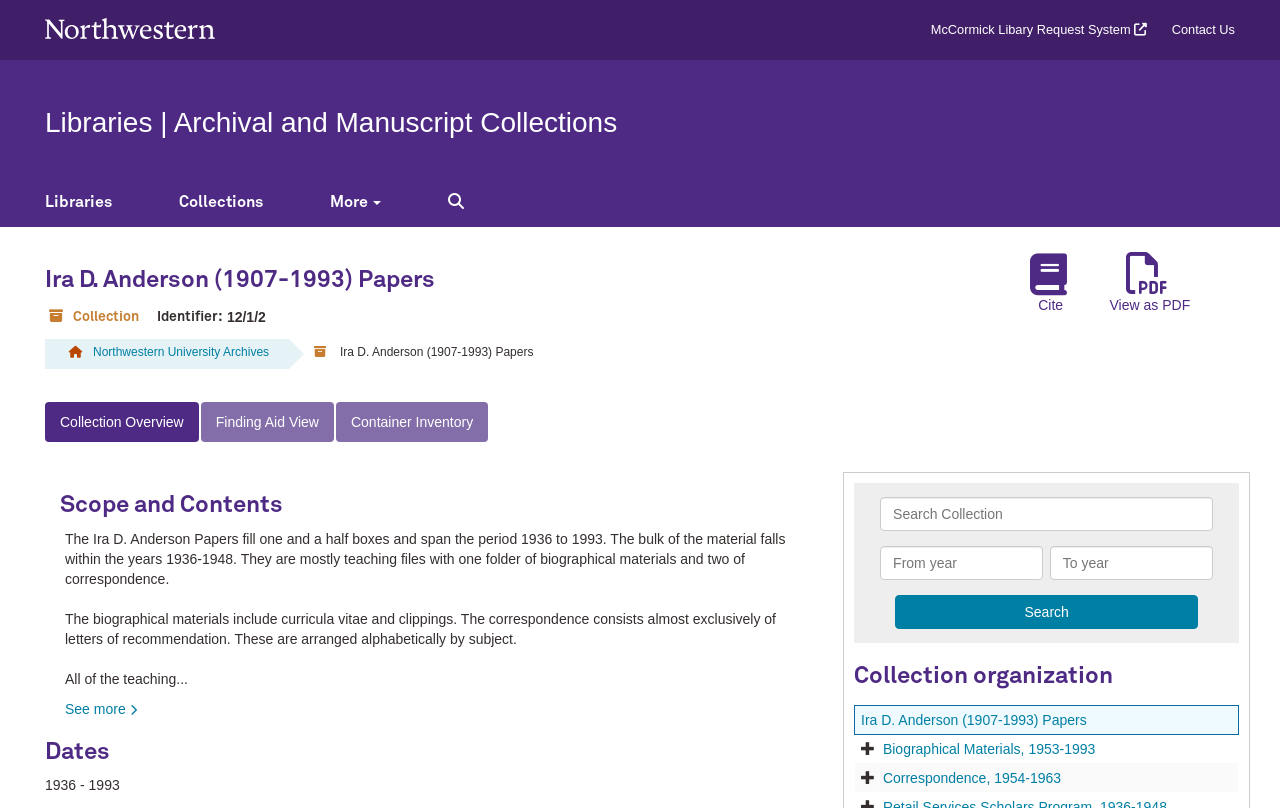Determine the bounding box of the UI element mentioned here: "Correspondence, 1954-1963". The coordinates must be in the format [left, top, right, bottom] with values ranging from 0 to 1.

[0.69, 0.952, 0.829, 0.972]